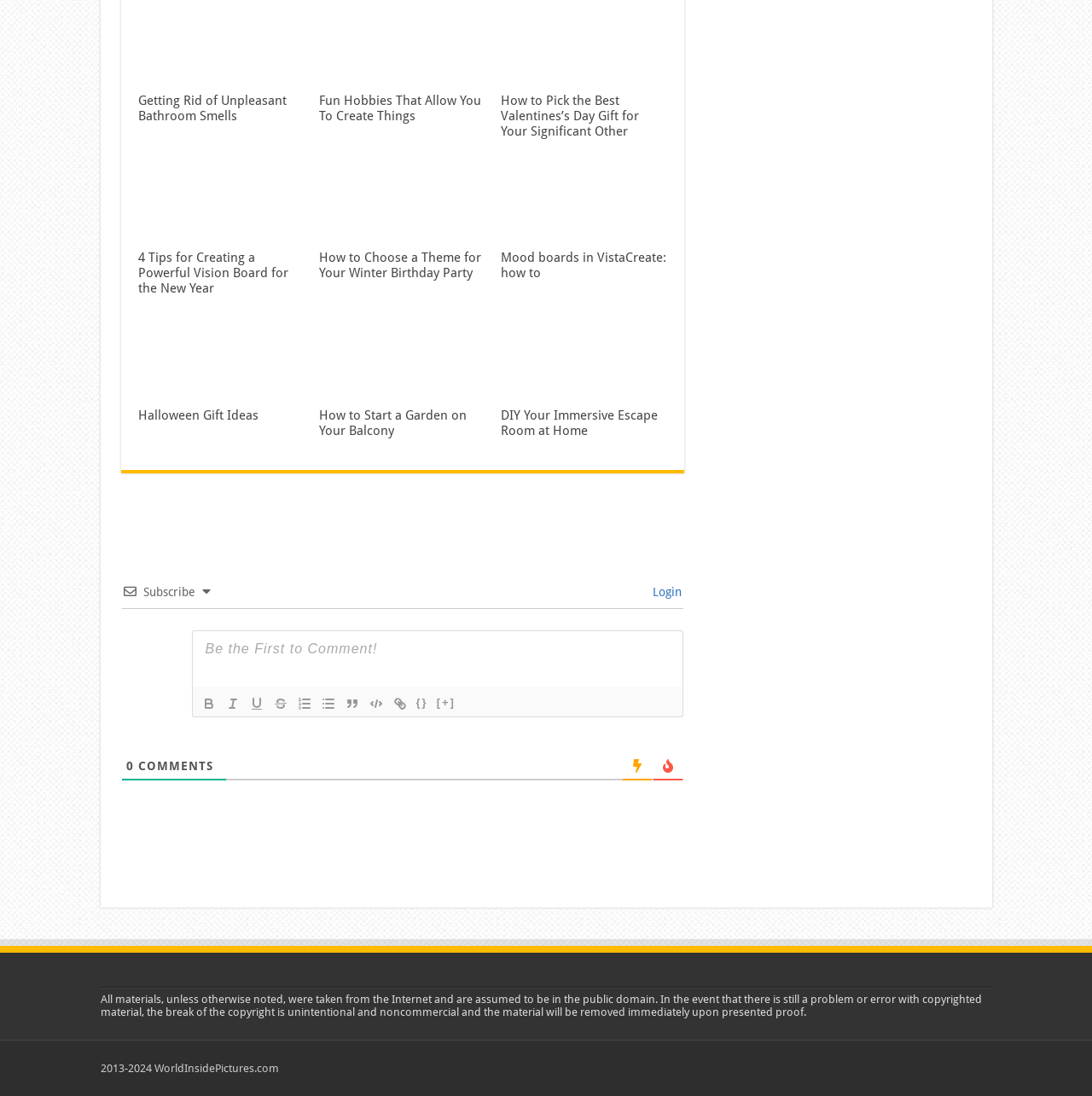Could you determine the bounding box coordinates of the clickable element to complete the instruction: "Click on the 'Bold' button"? Provide the coordinates as four float numbers between 0 and 1, i.e., [left, top, right, bottom].

[0.18, 0.632, 0.202, 0.651]